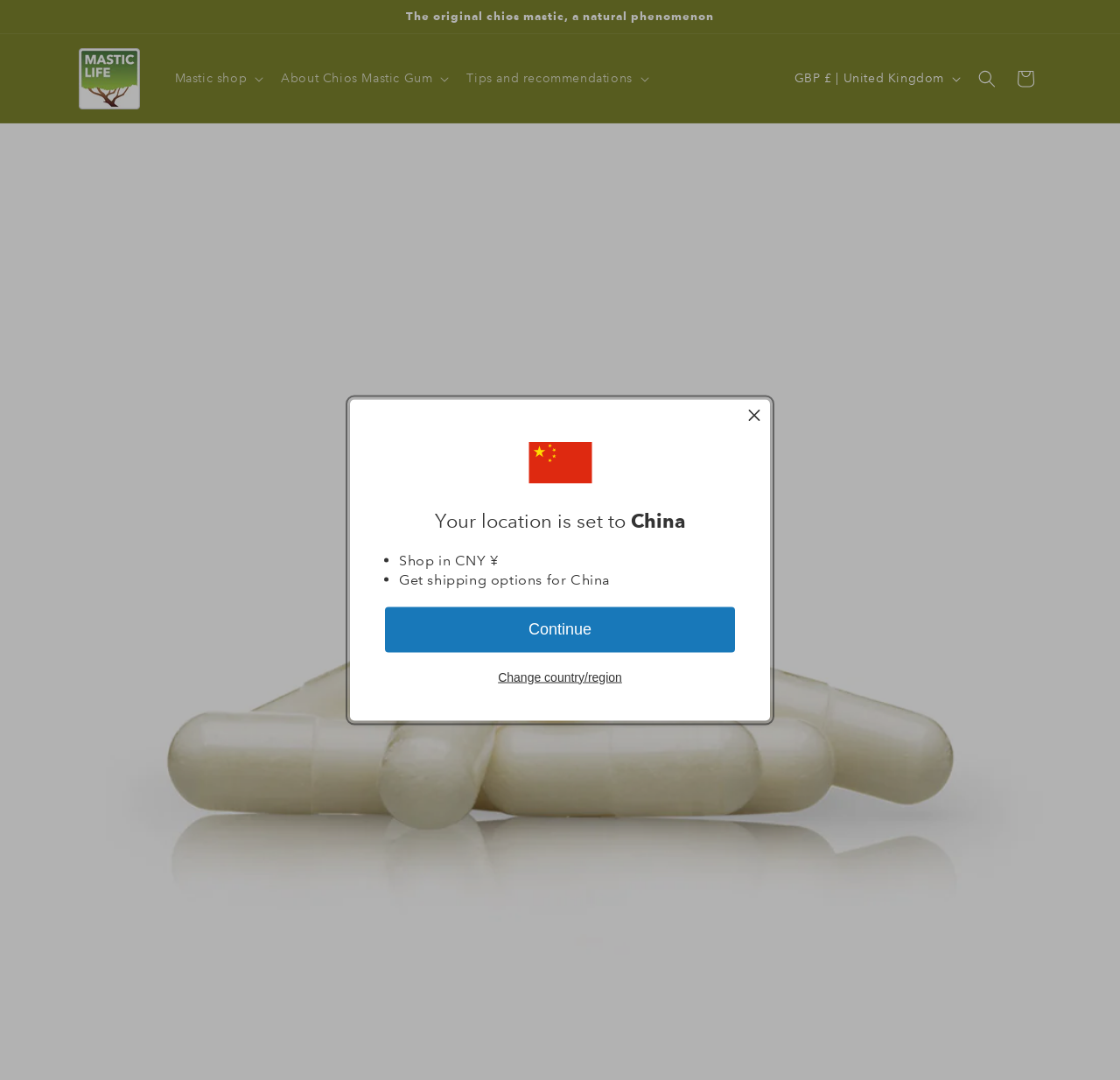Please locate the bounding box coordinates for the element that should be clicked to achieve the following instruction: "change country or region". Ensure the coordinates are given as four float numbers between 0 and 1, i.e., [left, top, right, bottom].

[0.445, 0.619, 0.555, 0.635]